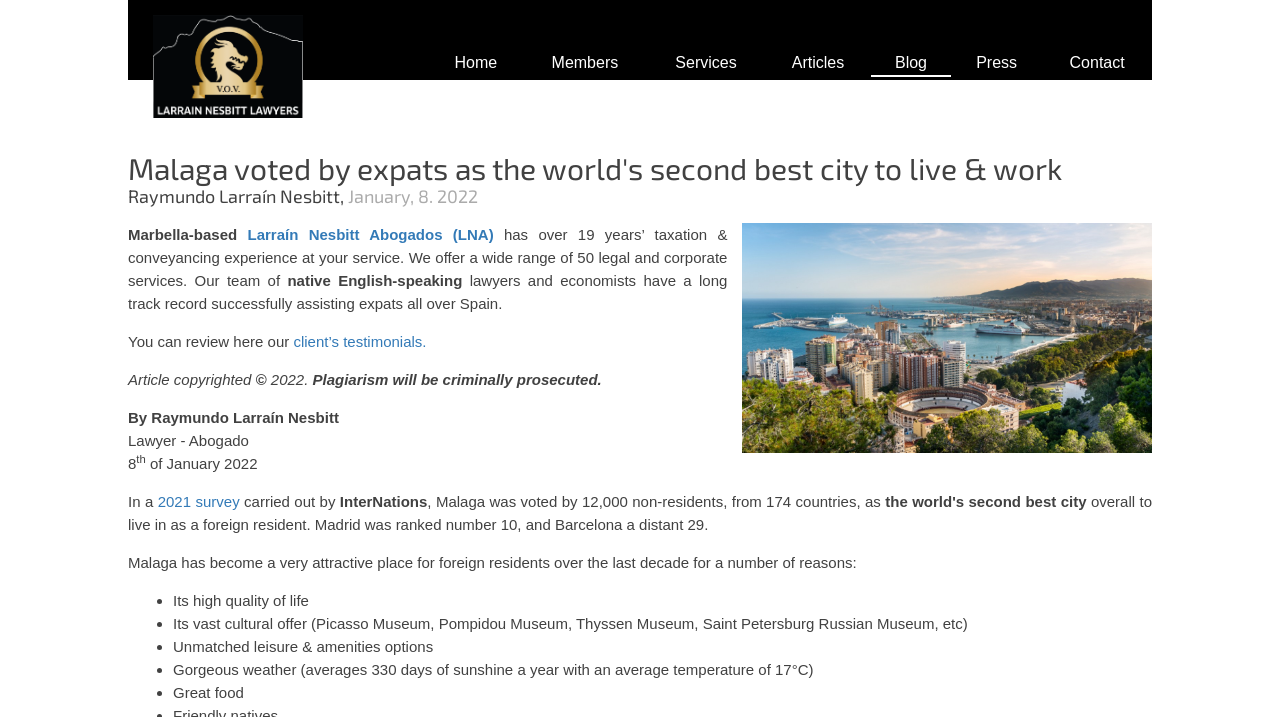Respond to the question with just a single word or phrase: 
How many years of experience does the law firm have?

over 19 years